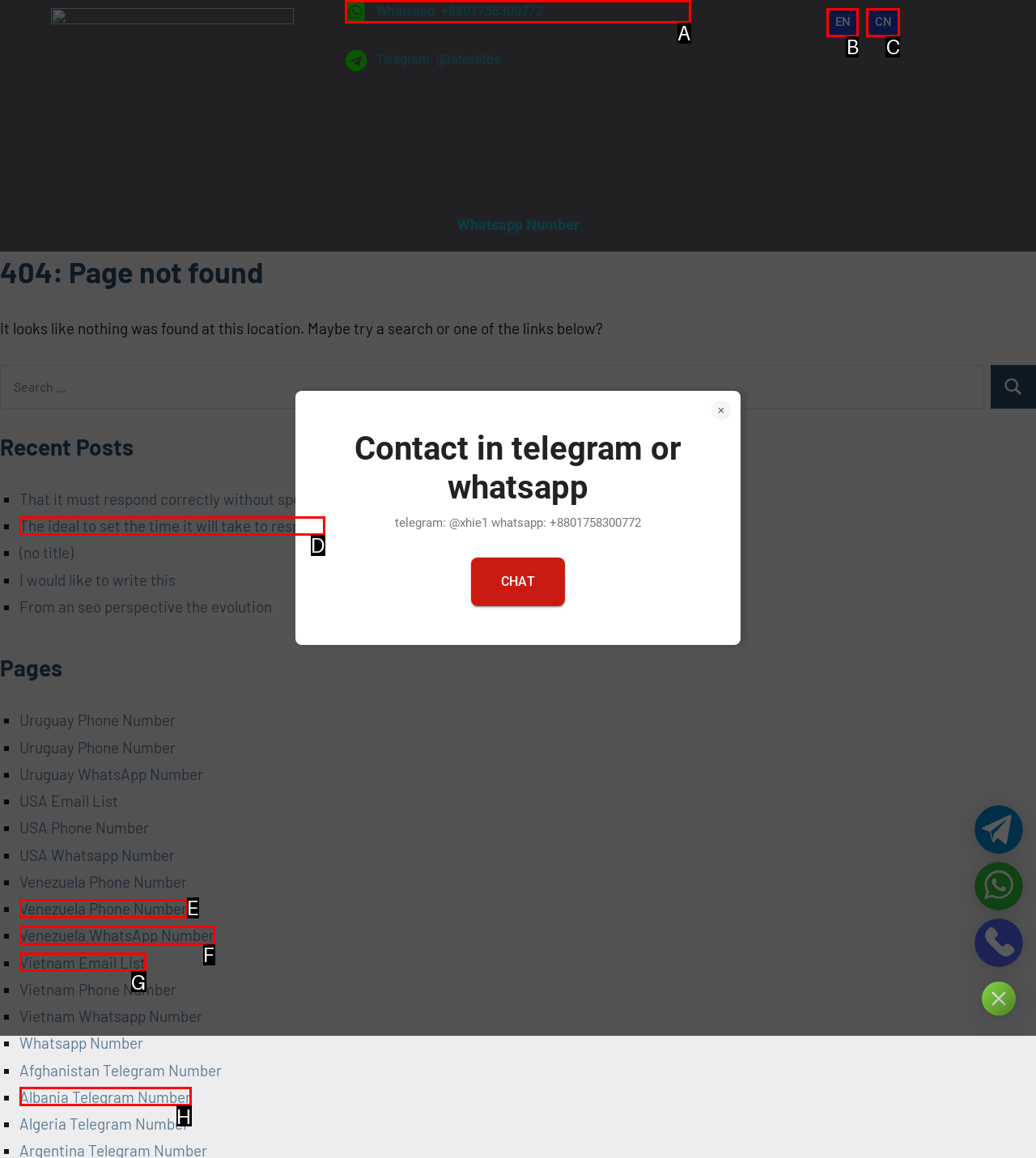Select the HTML element that corresponds to the description: Whatsapp: +8801758300772
Reply with the letter of the correct option from the given choices.

A